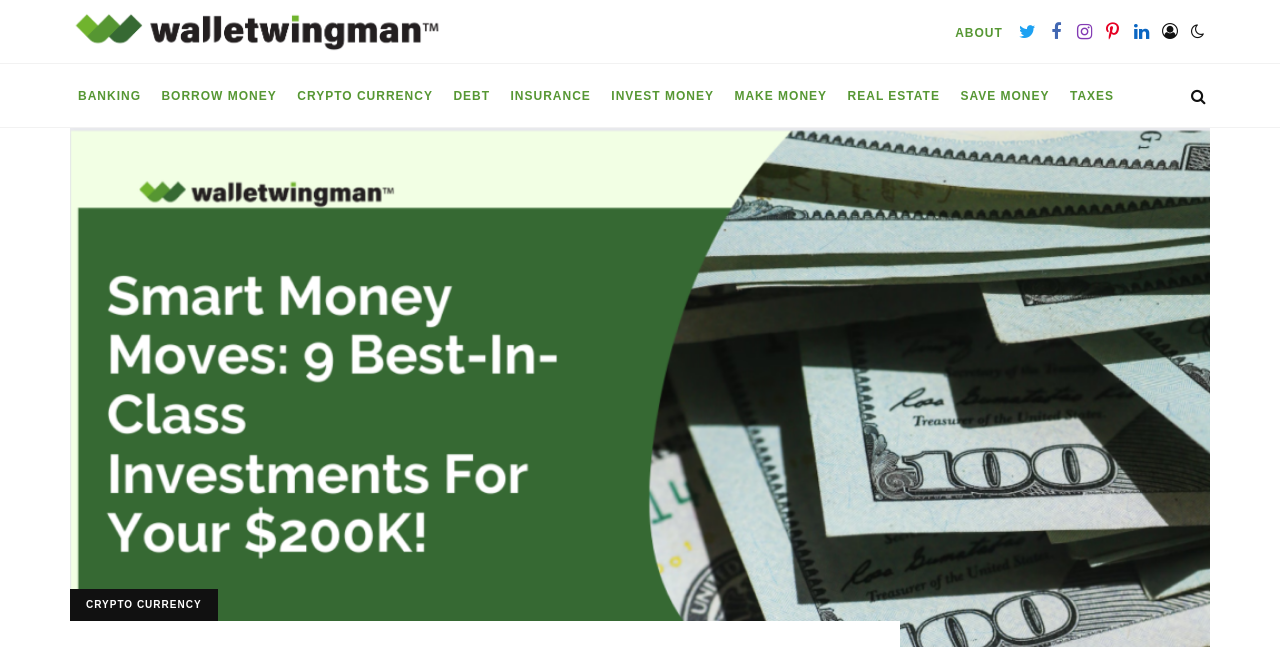Determine the webpage's heading and output its text content.

Smart Money Moves: 9 Best-In-Class Investments For Your $200K! 